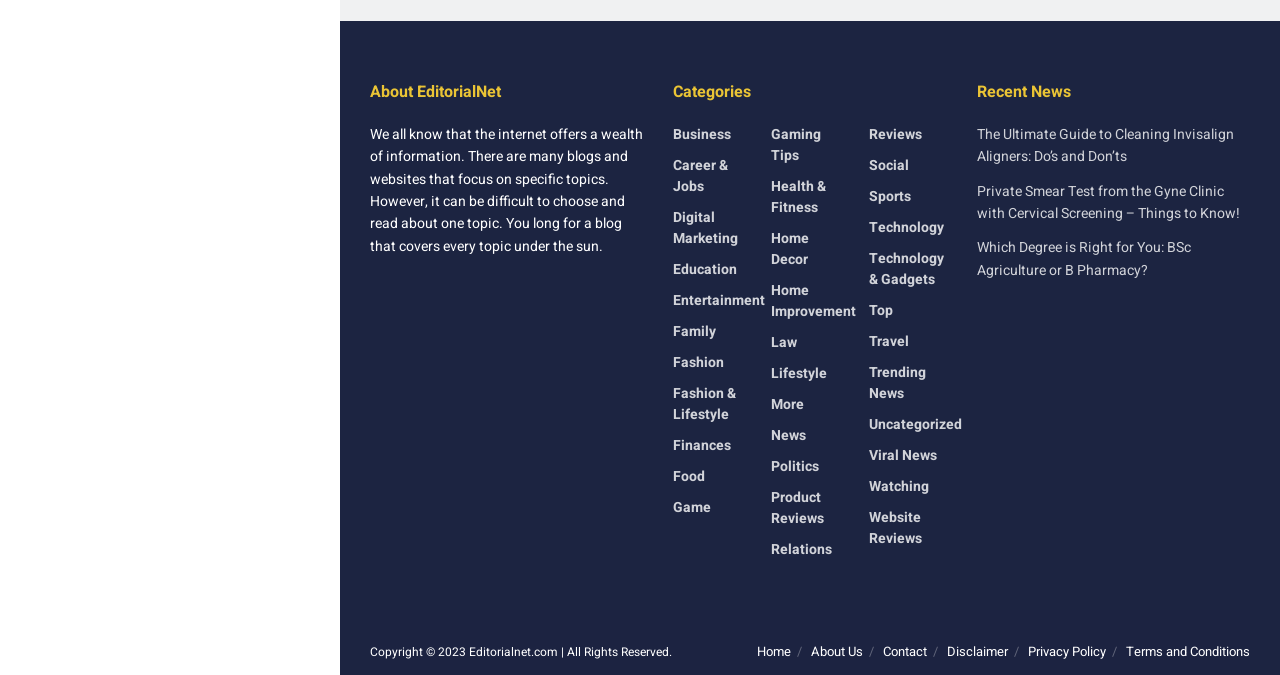Specify the bounding box coordinates (top-left x, top-left y, bottom-right x, bottom-right y) of the UI element in the screenshot that matches this description: Technology & Gadgets

[0.679, 0.373, 0.74, 0.435]